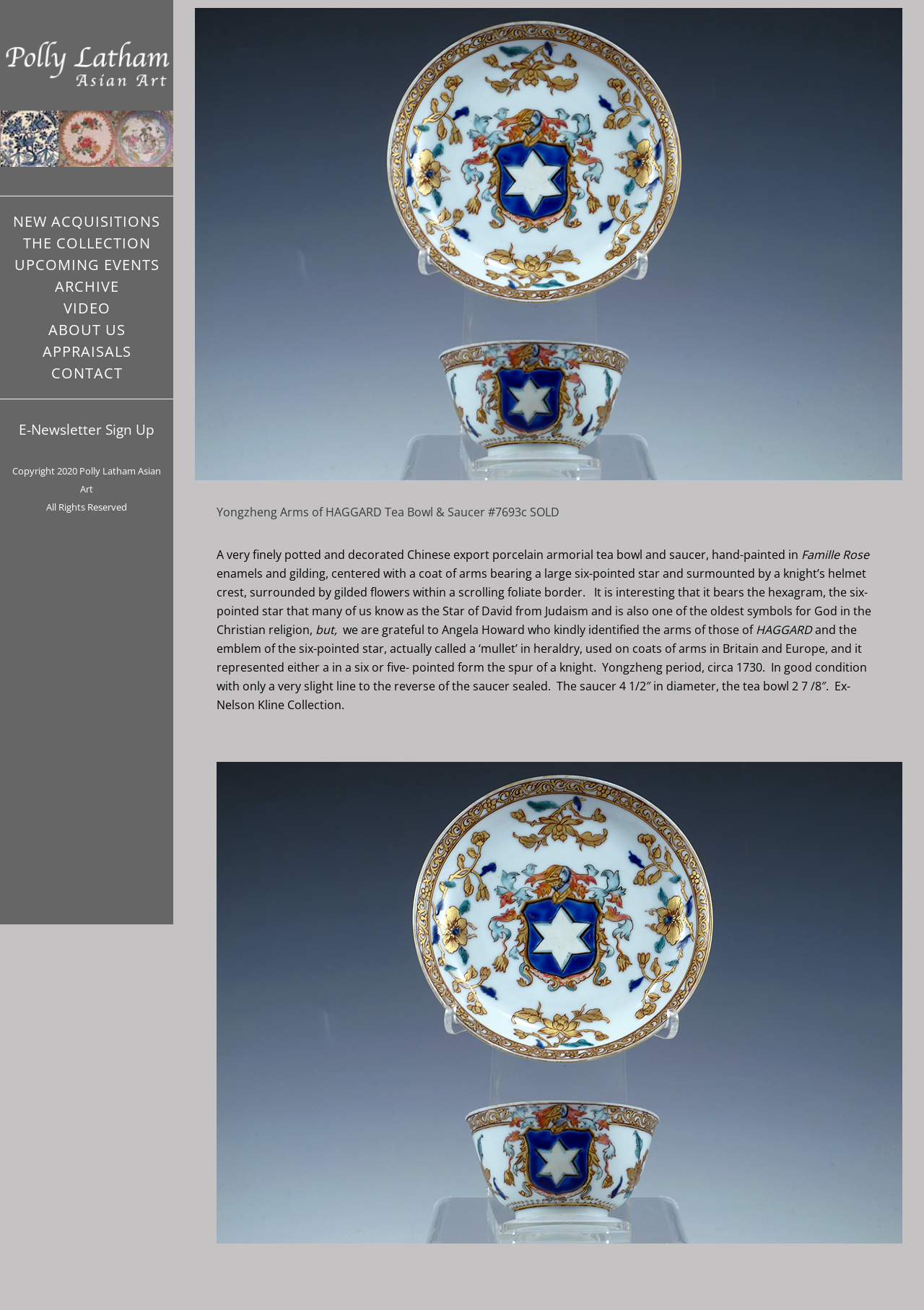What is the name of the person who identified the arms?
Answer the question with just one word or phrase using the image.

Angela Howard